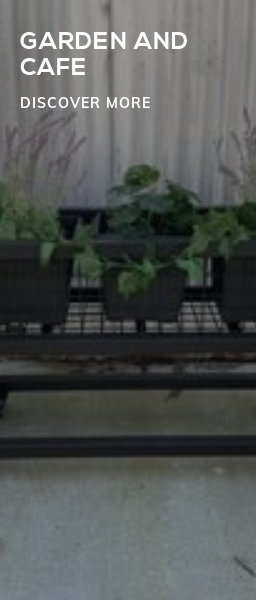Respond with a single word or short phrase to the following question: 
What type of environment is hinted at in the backdrop?

Rustic outdoor